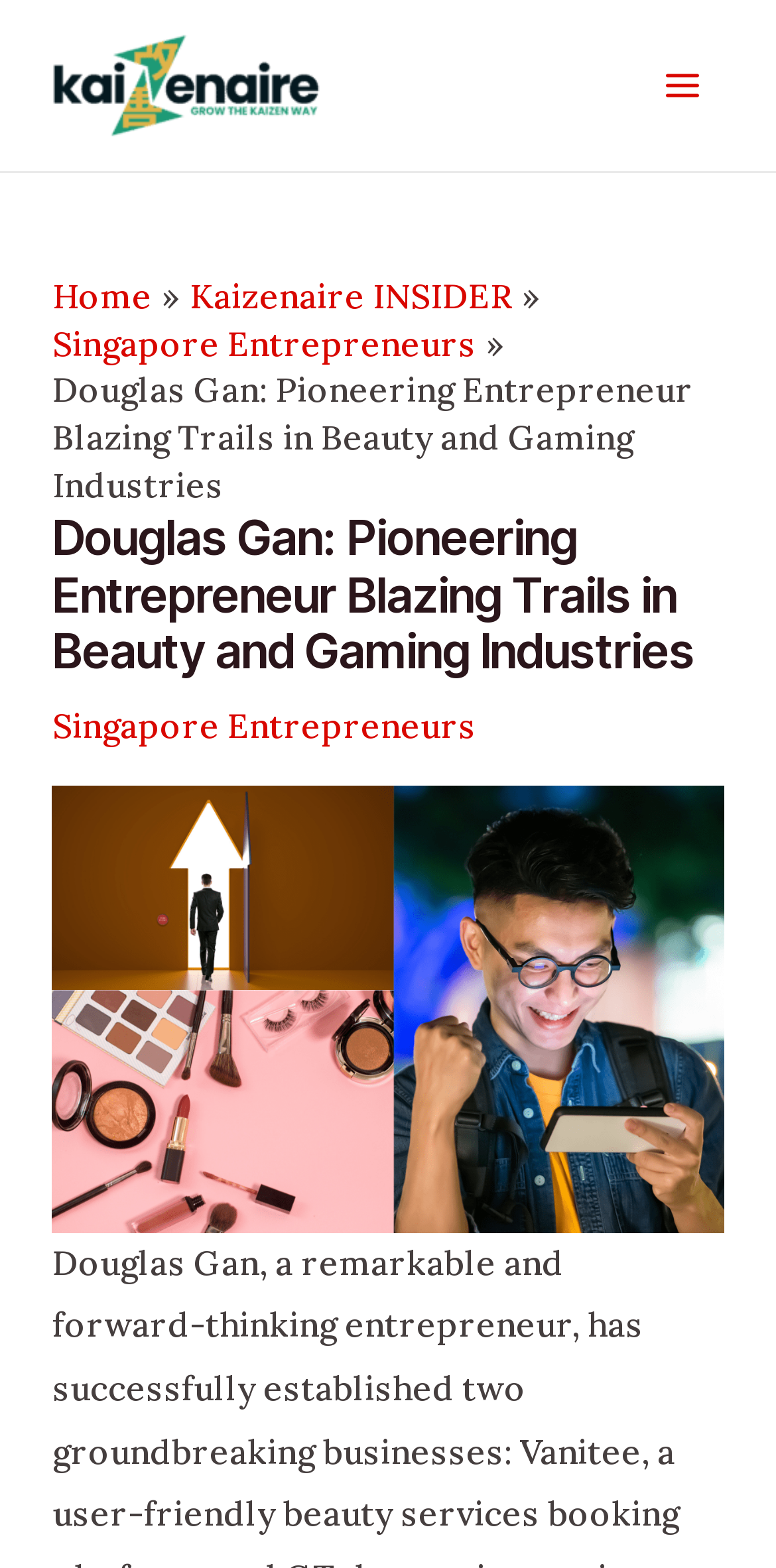What type of image is below the header?
Refer to the image and provide a thorough answer to the question.

I inferred the answer by looking at the element type of the image below the header, which is labeled as a 'figure' element.